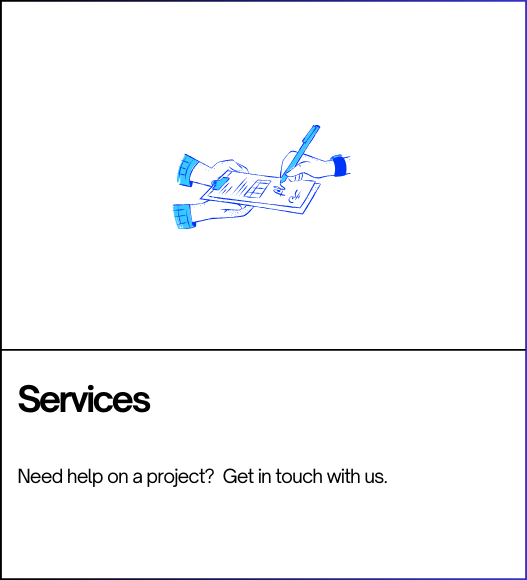Generate a complete and detailed caption for the image.

The image features a pair of hands engaged in signing a document, illustrated in a loose, hand-drawn style. One hand, adorned with a blue sleeve, is holding the paper, while the other is poised with a pen, signifying action and commitment. This visual is accompanied by text that highlights the section titled "Services," inviting viewers to get in touch for assistance on projects. The message seeks to engage potential clients or collaborators, emphasizing support and connectivity in a professional context.